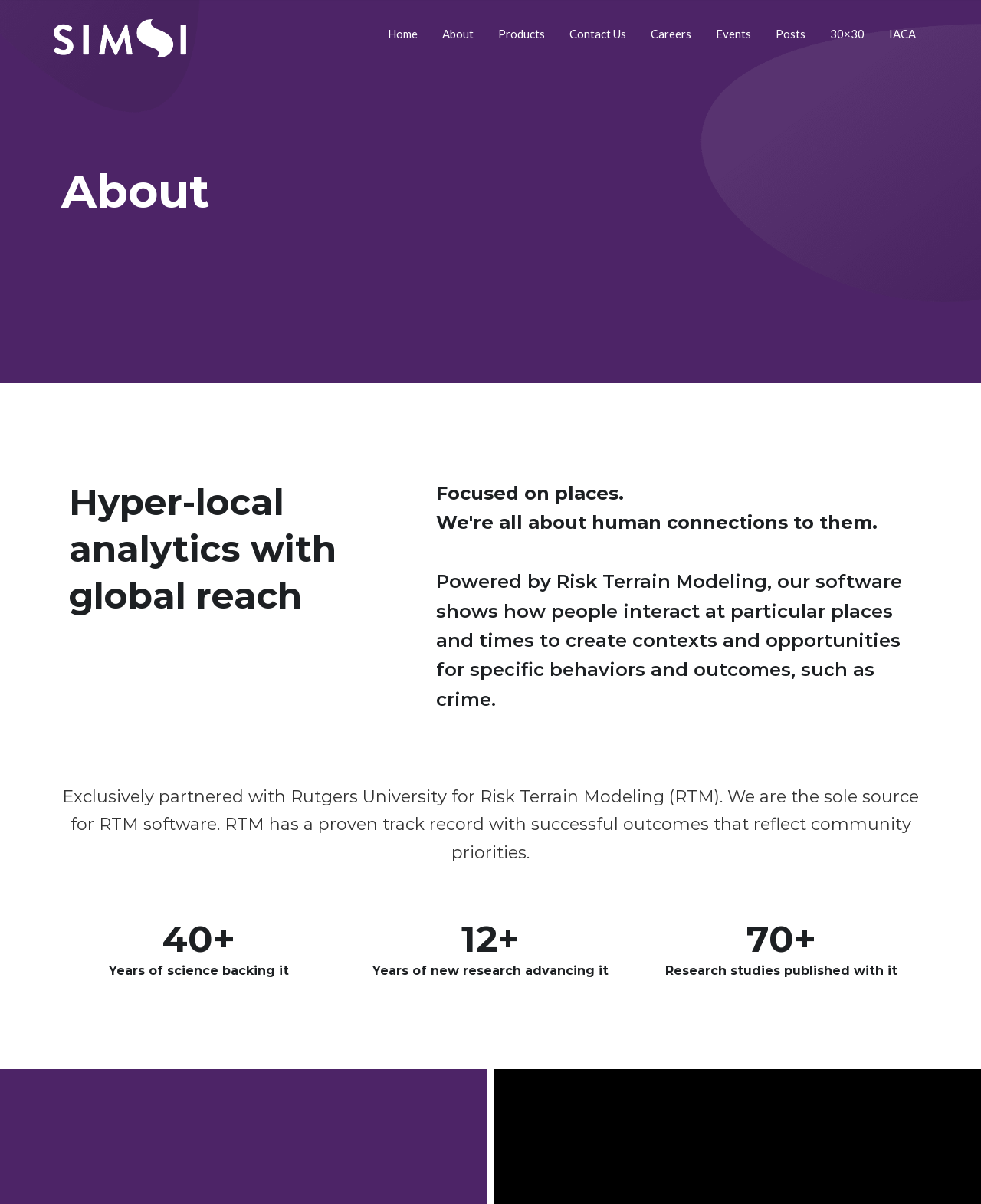Identify the bounding box coordinates of the clickable section necessary to follow the following instruction: "Click on the About link". The coordinates should be presented as four float numbers from 0 to 1, i.e., [left, top, right, bottom].

[0.451, 0.012, 0.483, 0.044]